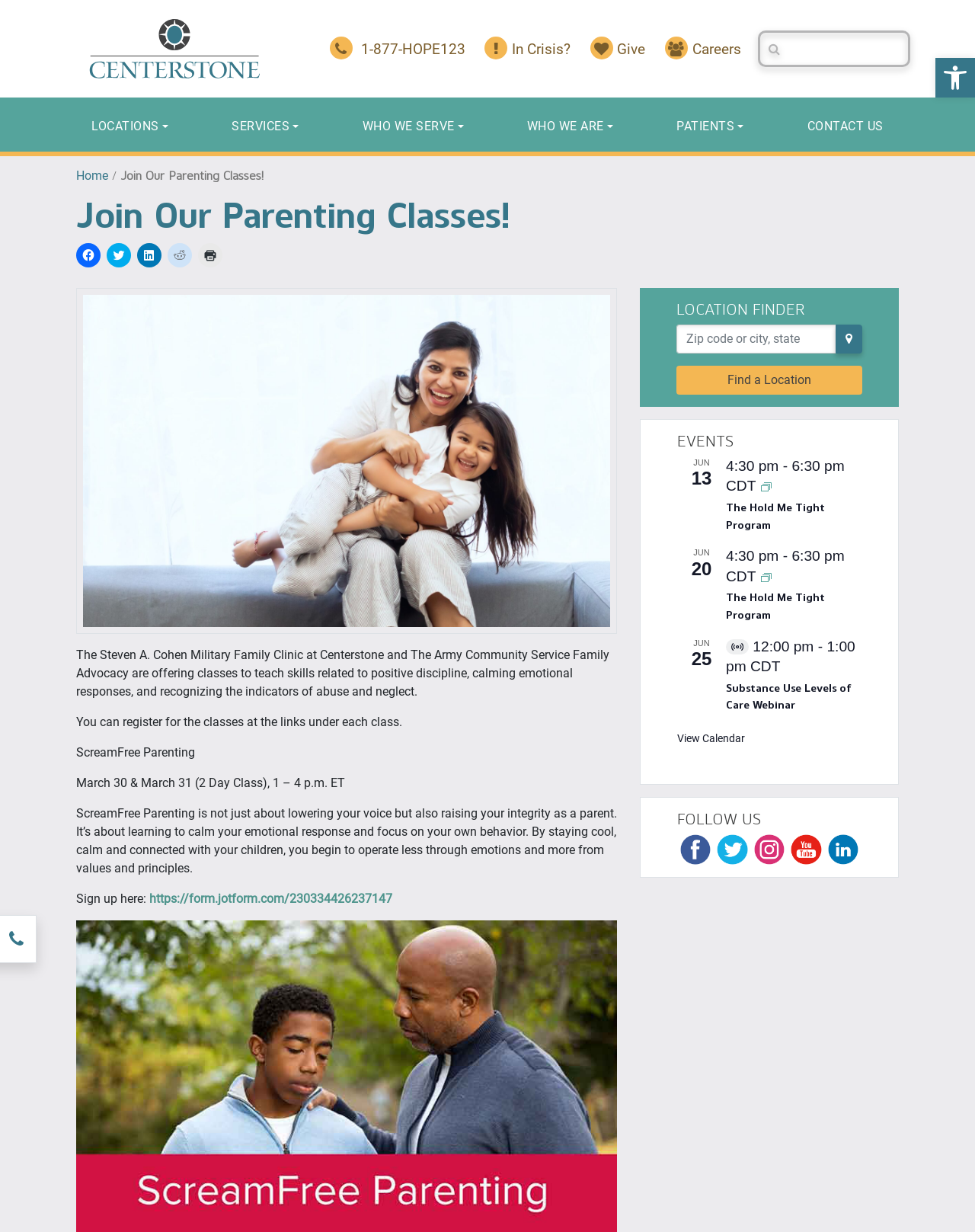Based on what you see in the screenshot, provide a thorough answer to this question: What is the theme of the image at the top of the webpage?

I inferred this answer by analyzing the image description, which mentions a mother holding a daughter sitting on a gray couch, wearing white, and smiling.